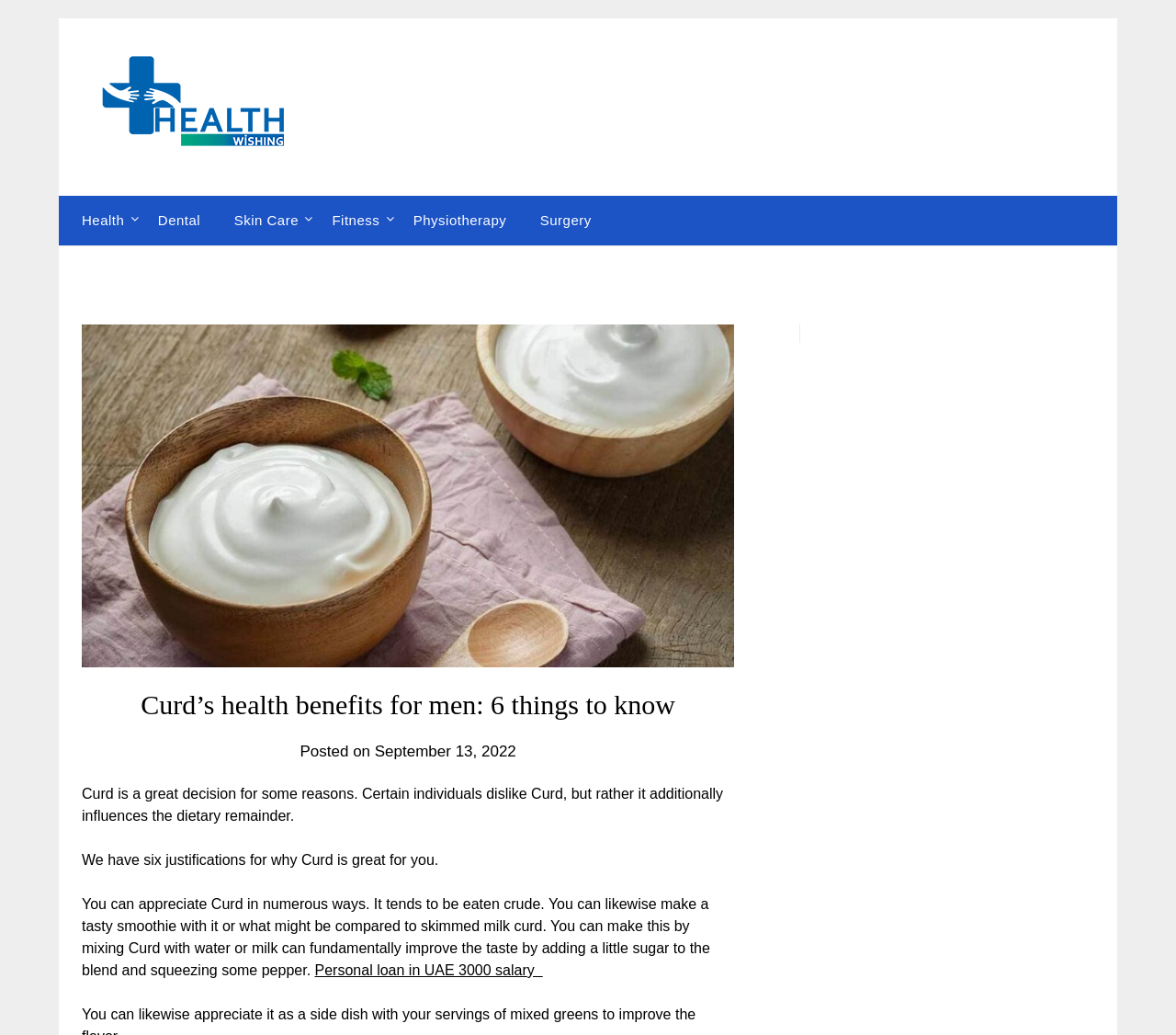Please specify the bounding box coordinates in the format (top-left x, top-left y, bottom-right x, bottom-right y), with values ranging from 0 to 1. Identify the bounding box for the UI component described as follows: Surgery

[0.447, 0.189, 0.515, 0.237]